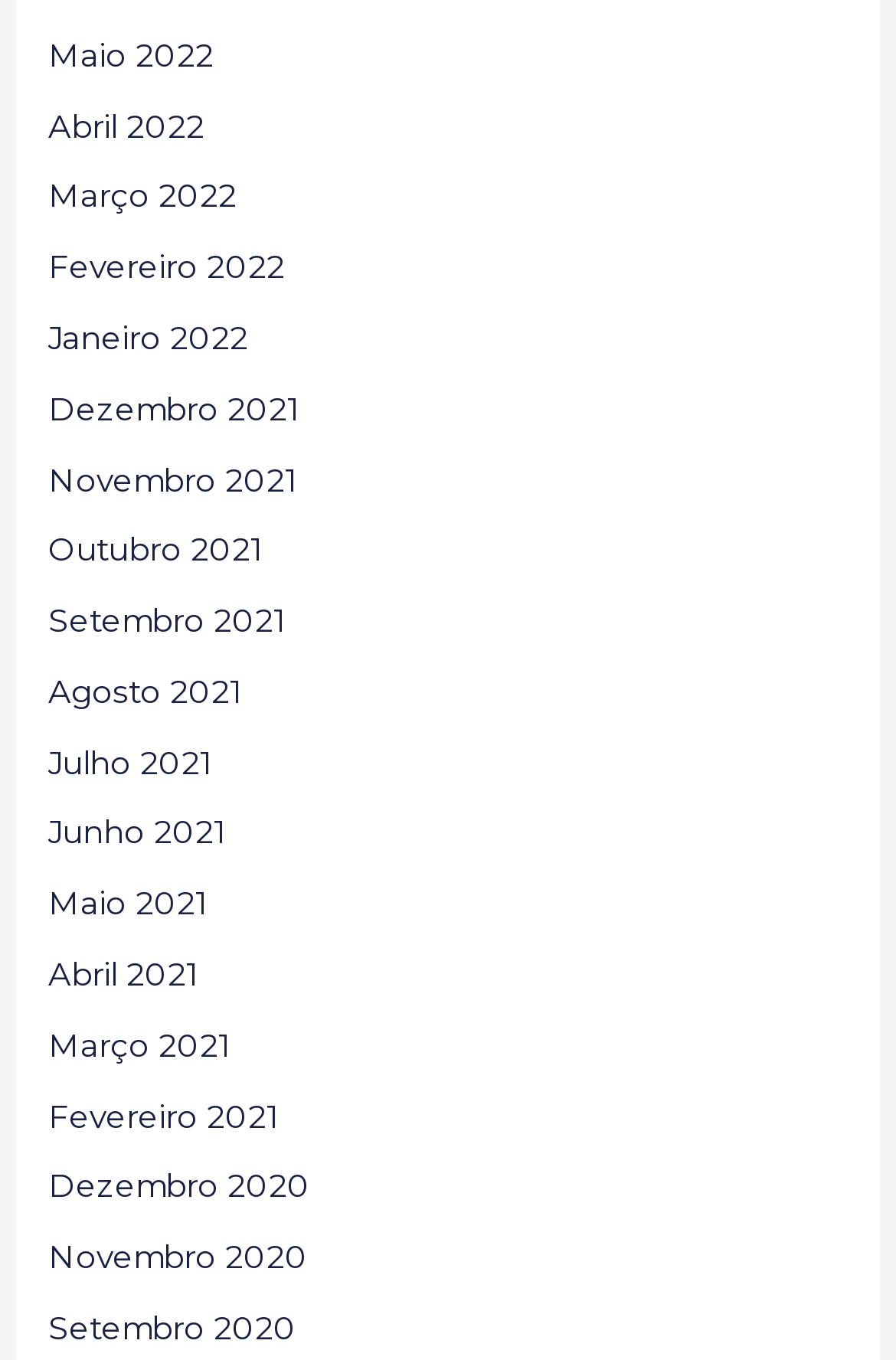Find and provide the bounding box coordinates for the UI element described here: "Dezembro 2020". The coordinates should be given as four float numbers between 0 and 1: [left, top, right, bottom].

[0.054, 0.859, 0.346, 0.886]